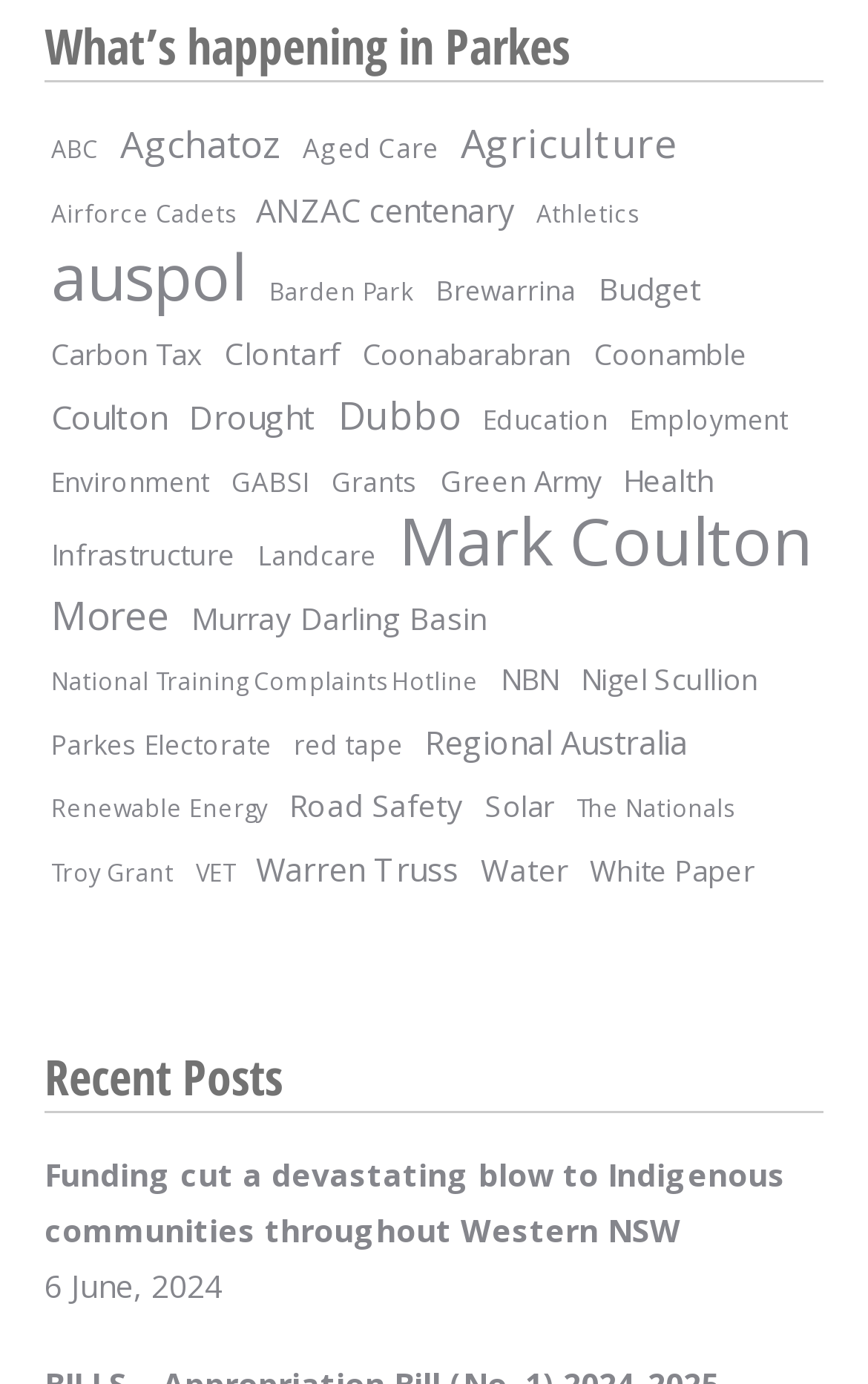How many links are related to Mark Coulton?
Look at the image and provide a short answer using one word or a phrase.

219 items